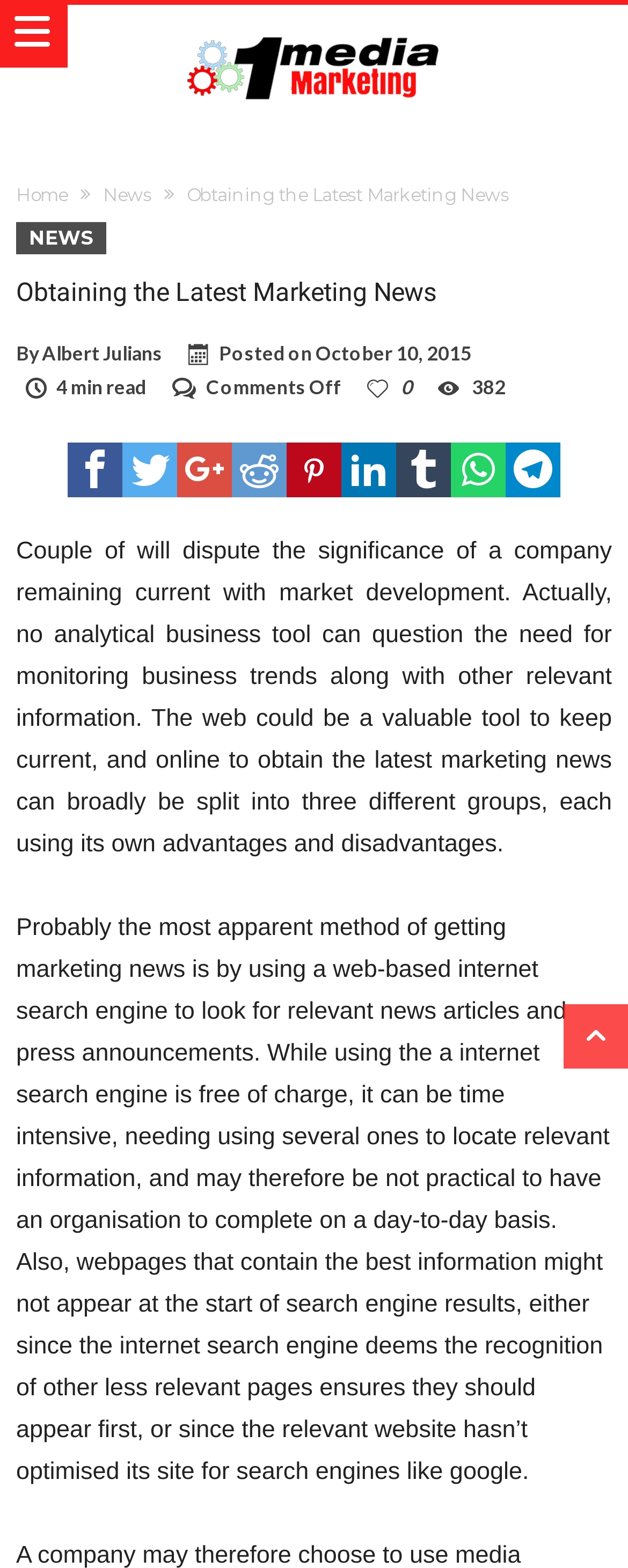Please locate the bounding box coordinates of the element that should be clicked to complete the given instruction: "Click on the 'Share on Facebook' link".

[0.108, 0.282, 0.195, 0.317]